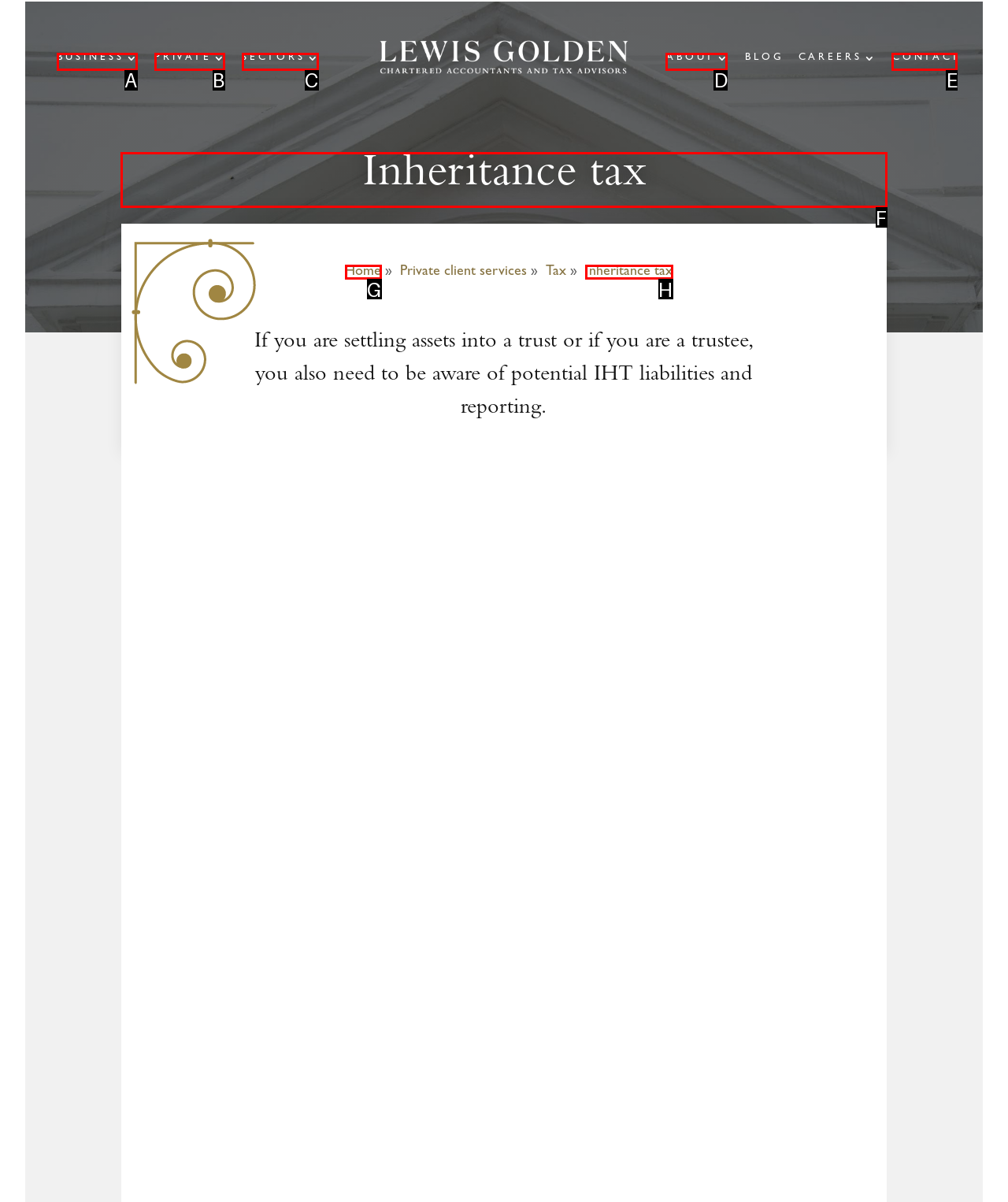Choose the UI element to click on to achieve this task: Read more about 'Inheritance tax'. Reply with the letter representing the selected element.

F